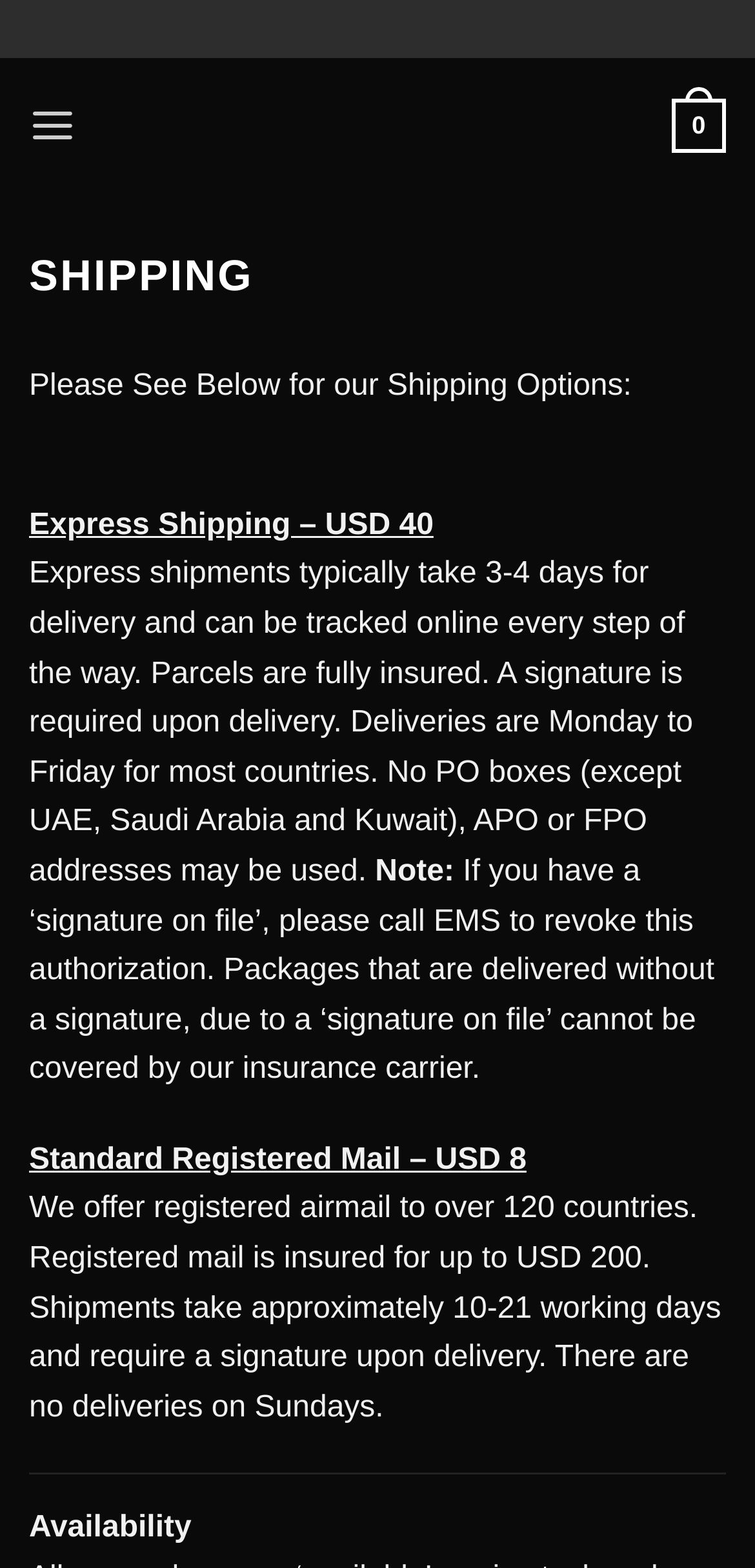Can PO boxes be used for express shipments?
We need a detailed and exhaustive answer to the question. Please elaborate.

The webpage explicitly states that PO boxes (except for UAE, Saudi Arabia, and Kuwait) cannot be used for express shipments, which implies that a physical address is required for delivery.